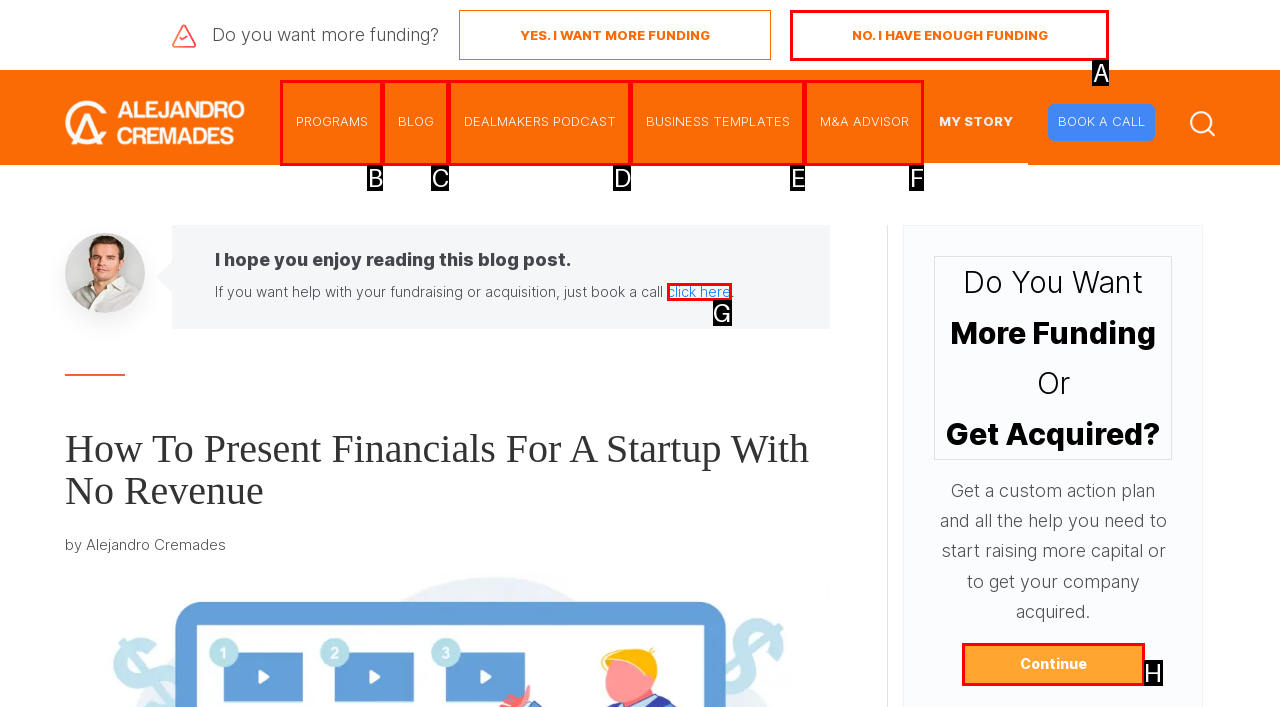Determine the right option to click to perform this task: Click on 'Continue'
Answer with the correct letter from the given choices directly.

H